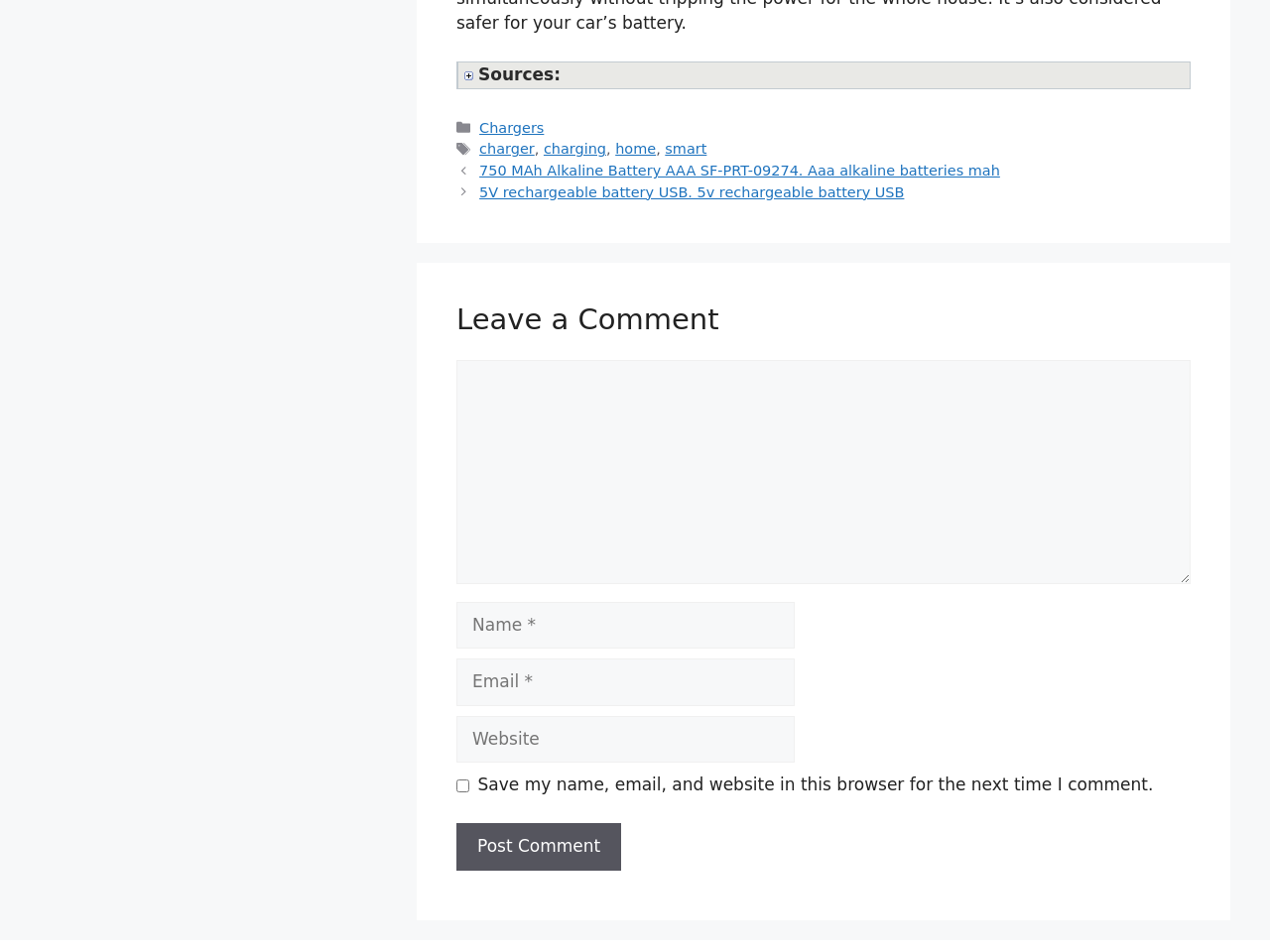Respond with a single word or phrase for the following question: 
What is the function of the checkbox?

Save comment information